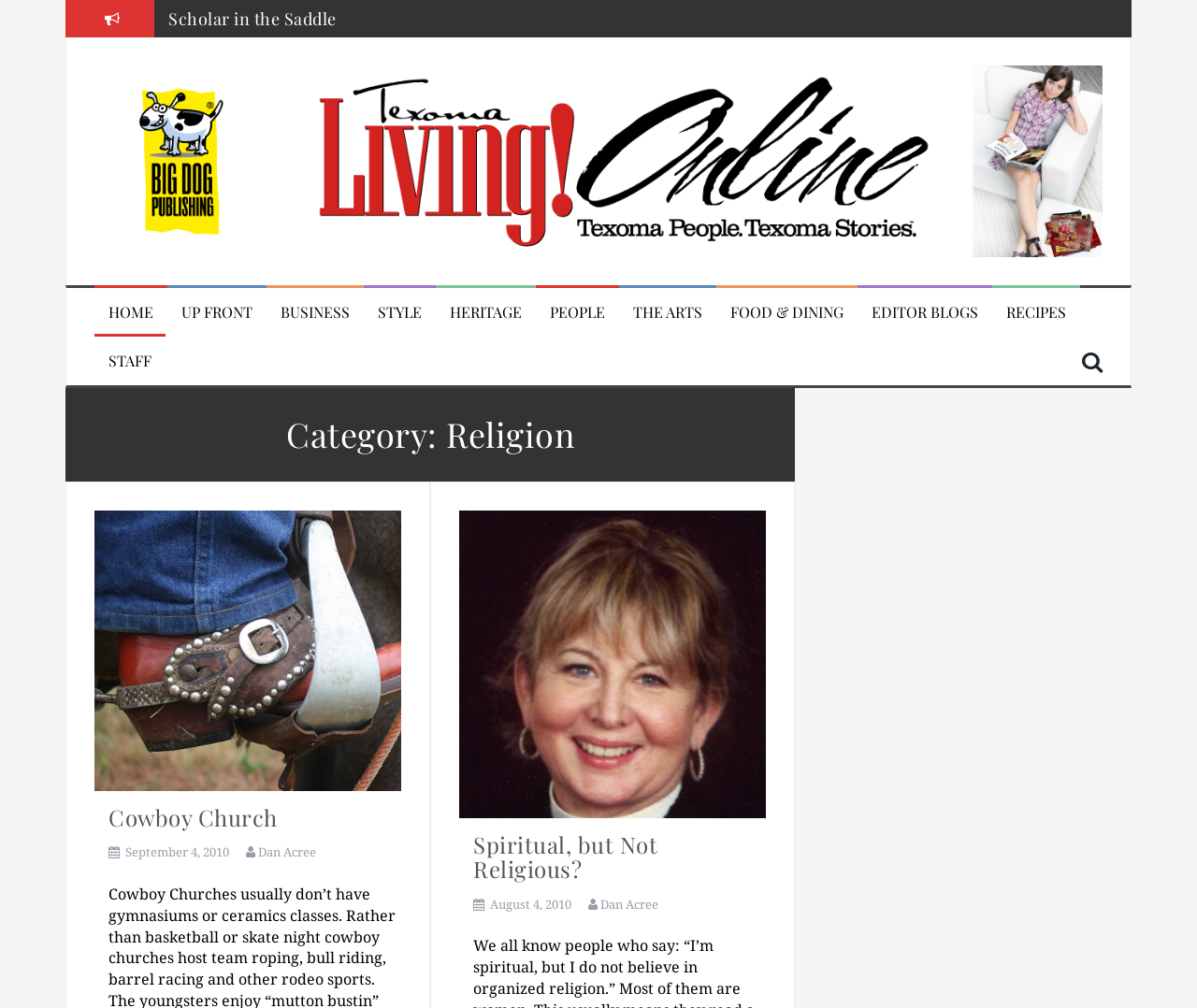Explain the features and main sections of the webpage comprehensively.

The webpage is an archive of articles related to religion, with a focus on Texoma Living! Online. At the top, there is a heading "Scholar in the Saddle" followed by a series of headings, each with a corresponding link, including "Building Denison Dam", "The Watson in Watsonburger", "Hiding in Plain Sight", "Cowboy with a Camera", and "The Way North". These headings are positioned horizontally, one below the other, and take up the top portion of the page.

To the left of these headings, there is a link to "Texoma Living! Online" accompanied by an image. Below this, there is a row of links to different categories, including "HOME", "UP FRONT", "BUSINESS", "STYLE", "HERITAGE", "PEOPLE", "THE ARTS", "FOOD & DINING", "EDITOR BLOGS", "RECIPES", and "STAFF".

Further down the page, there is a header "Category: Religion" followed by a series of links to articles, including "Cowboy Church" and "Spiritual, but Not Religious?". Each of these links is accompanied by a heading, a link to the article, and information about the author and date of publication. The articles are organized in a hierarchical structure, with the category heading at the top and the individual articles indented below.